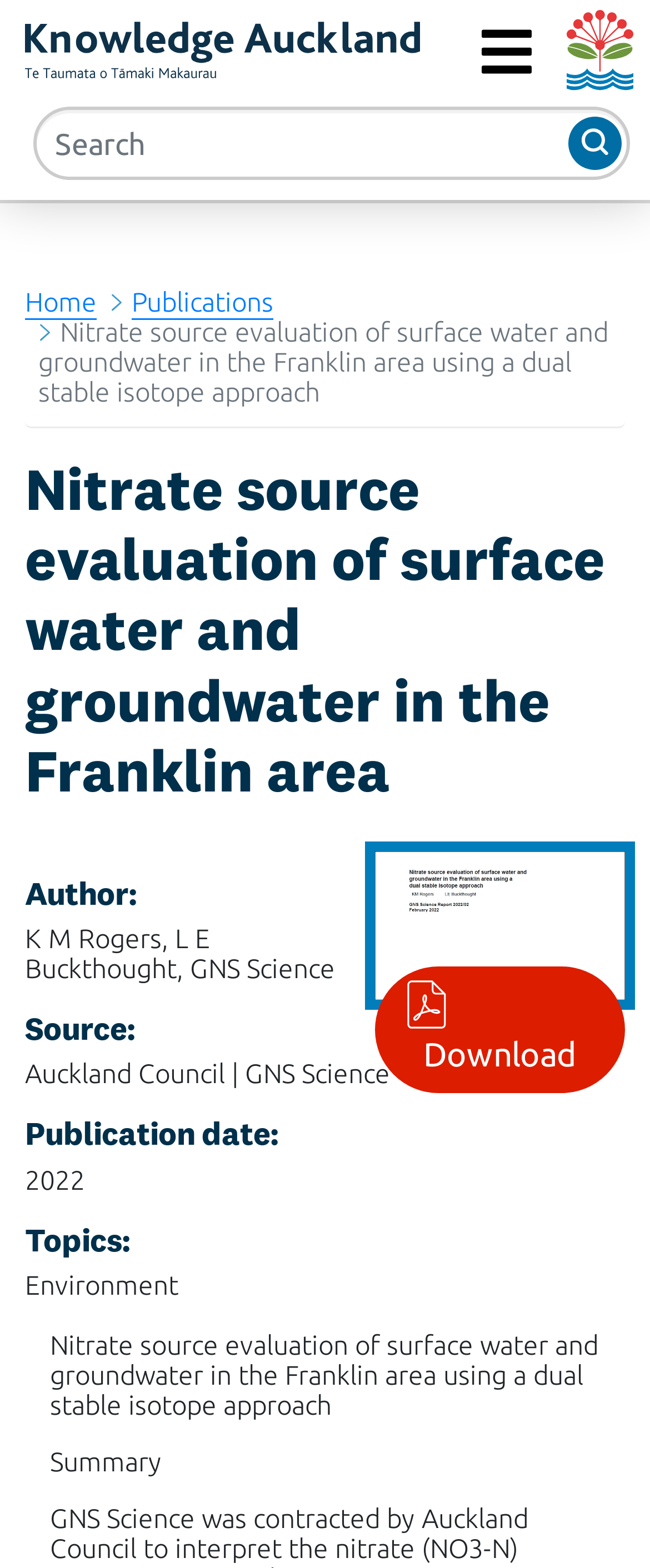Can you specify the bounding box coordinates for the region that should be clicked to fulfill this instruction: "Download the publication".

[0.577, 0.579, 0.962, 0.598]